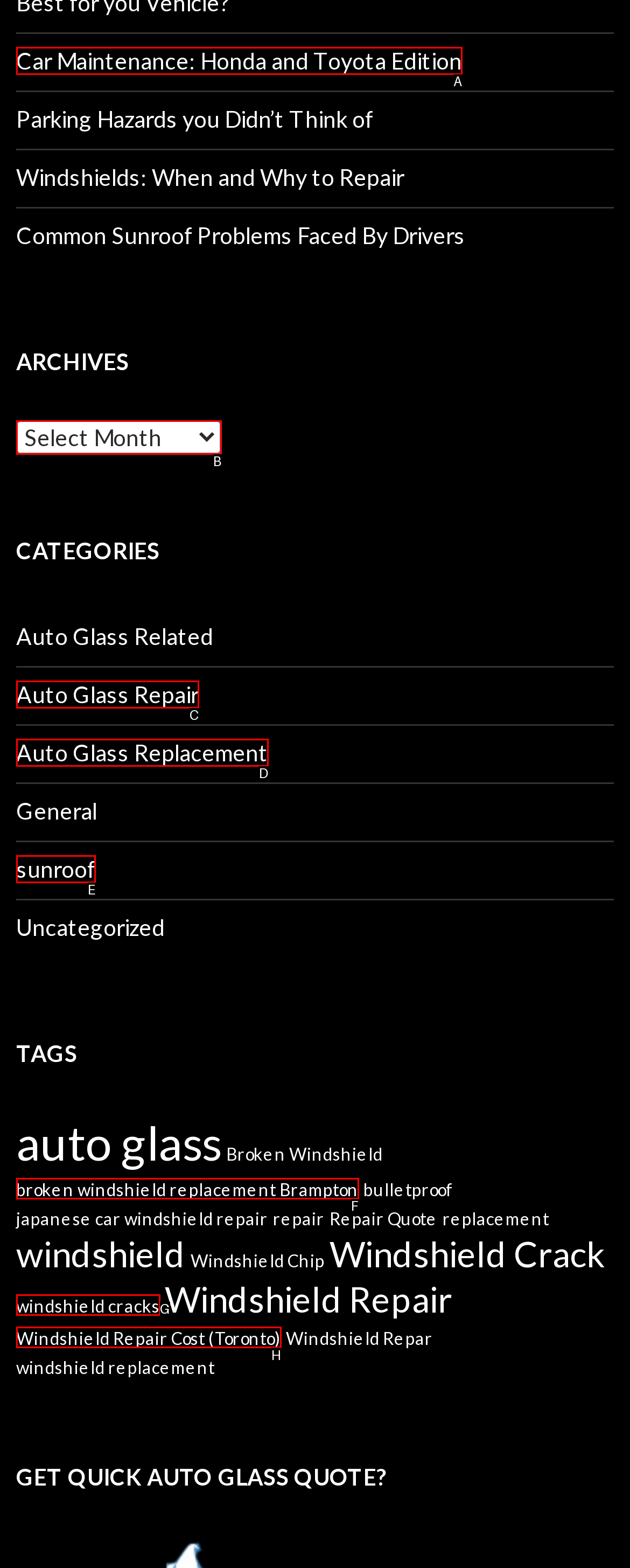Which lettered option matches the following description: broken windshield replacement Brampton
Provide the letter of the matching option directly.

F